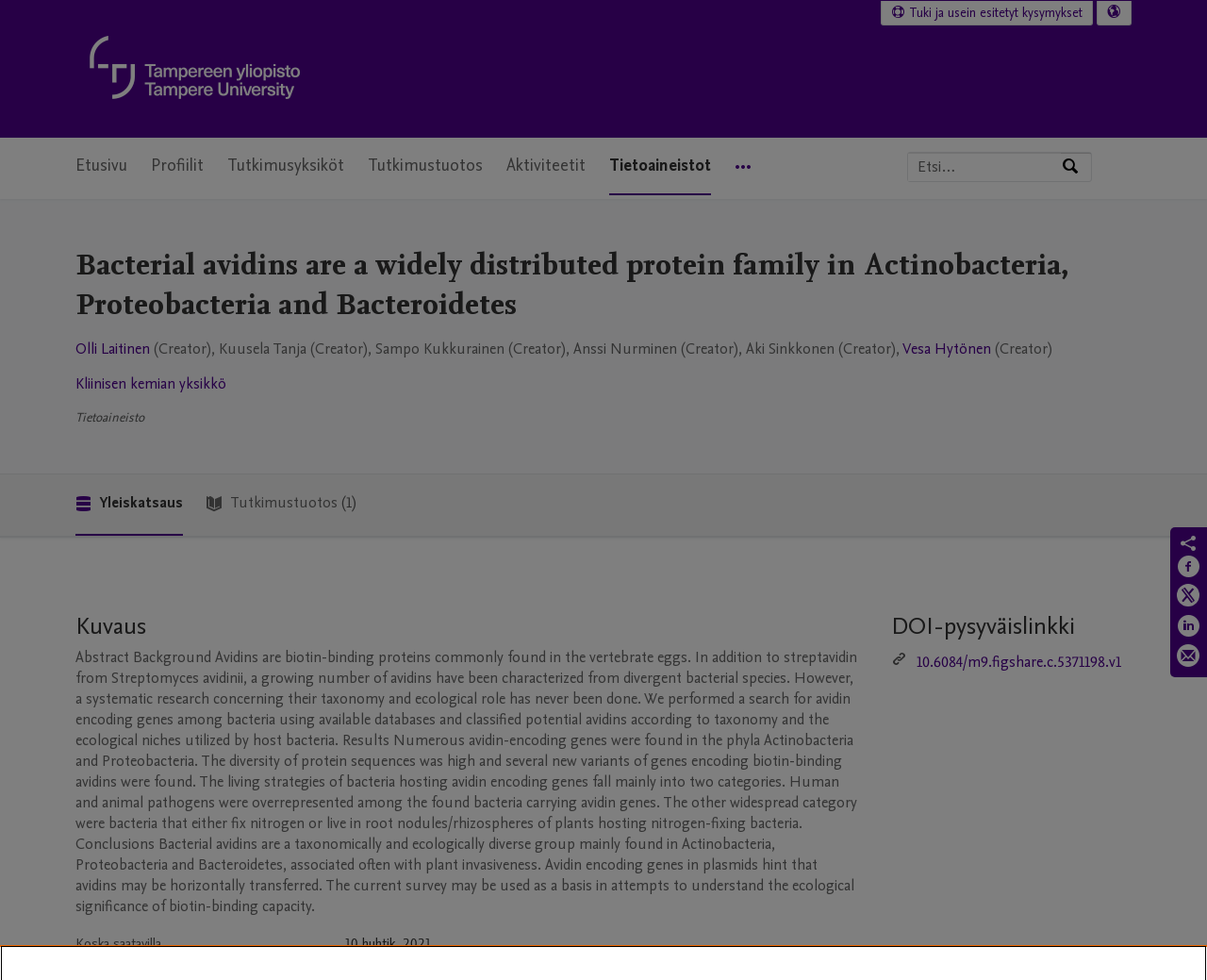Look at the image and give a detailed response to the following question: What is the name of the university?

I found the answer by looking at the logo of the university at the top left corner of the webpage, which says 'Tampereen yliopiston tutkimusportaali Logo'.